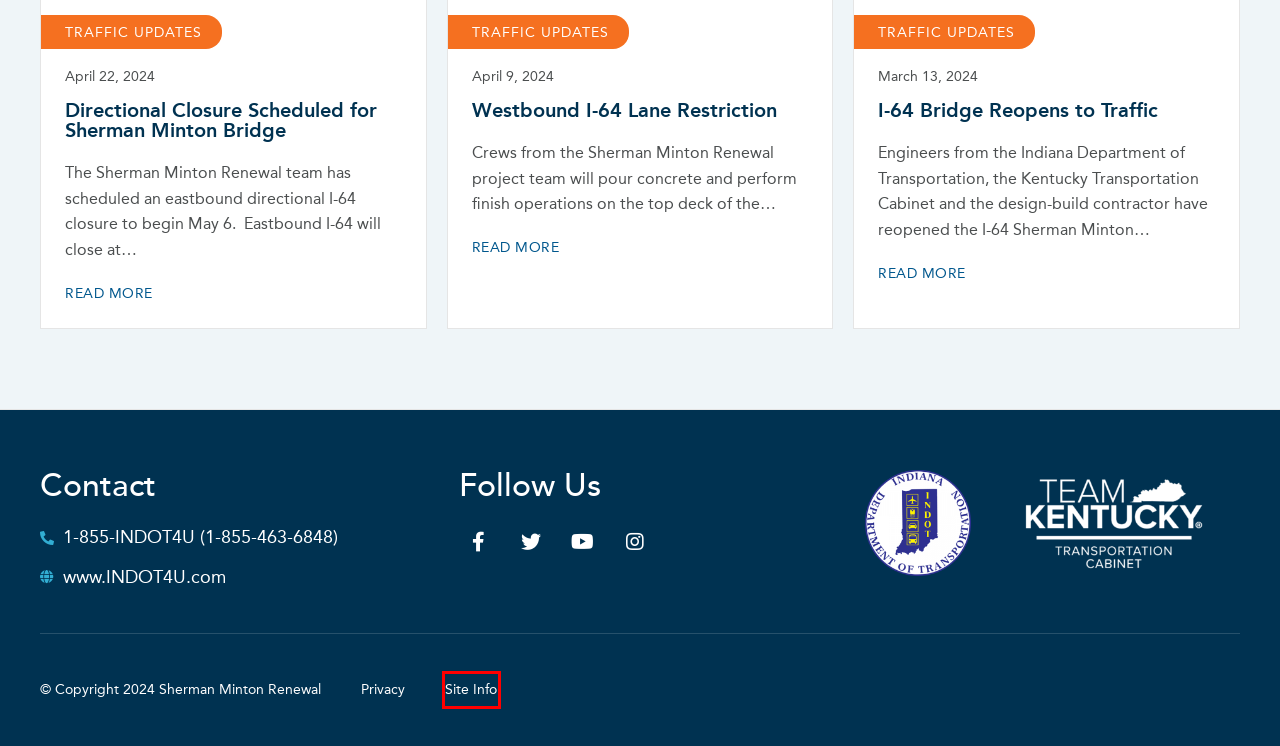You have a screenshot of a webpage with a red bounding box around a UI element. Determine which webpage description best matches the new webpage that results from clicking the element in the bounding box. Here are the candidates:
A. Westbound I-64 Lane Restriction - Sherman Minton Renewal
B. News - Sherman Minton Renewal
C. Directional Closure Scheduled for Sherman Minton Bridge - Sherman Minton Renewal
D. Contact Us - Sherman Minton Renewal
E. Site Info - Sherman Minton Renewal
F. Privacy - Sherman Minton Renewal
G. Public Involvement - Sherman Minton Renewal
H. Customer Service Portal - Customer Support

E